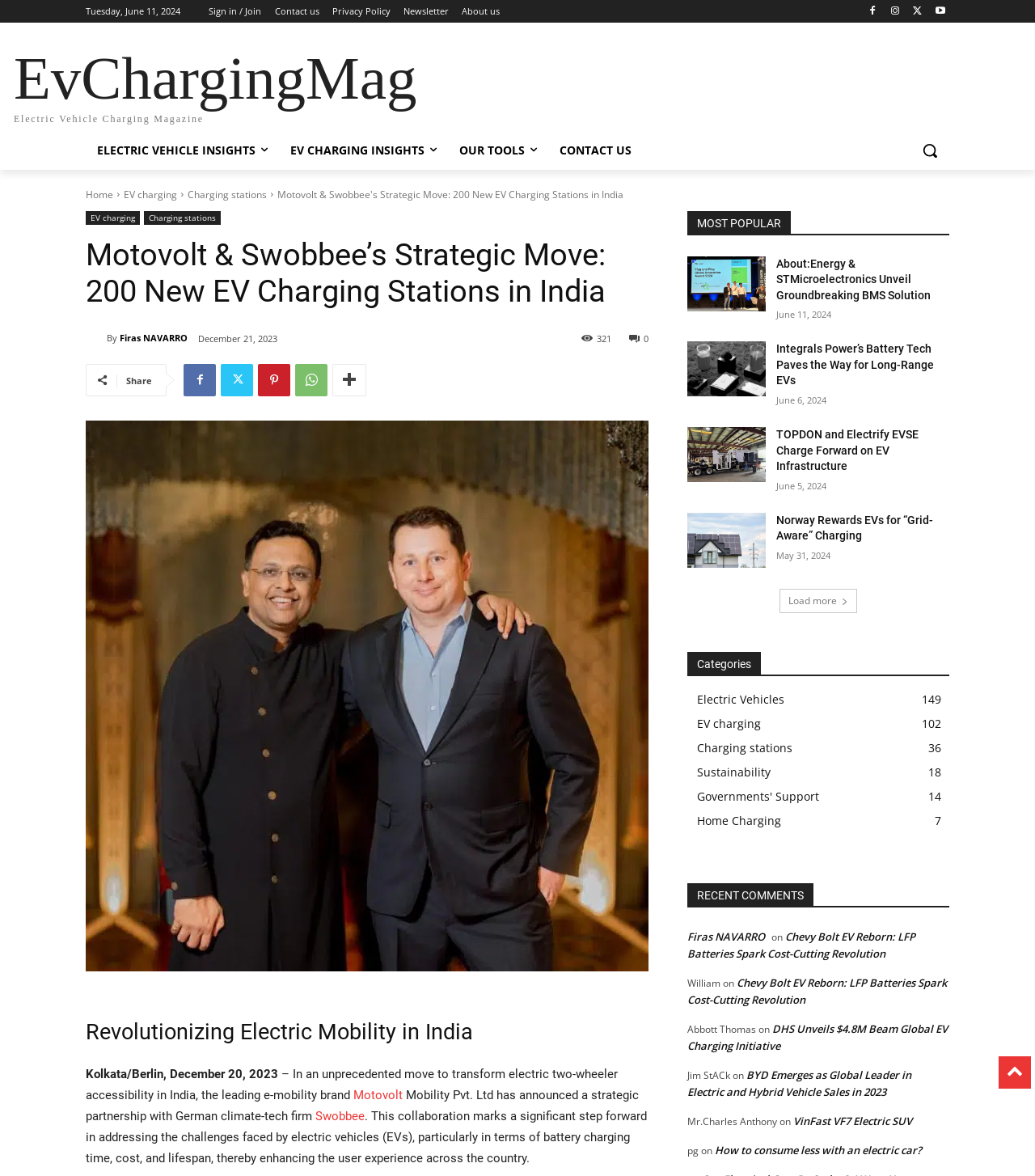How many new EV charging stations will be launched in India?
Answer the question with just one word or phrase using the image.

200